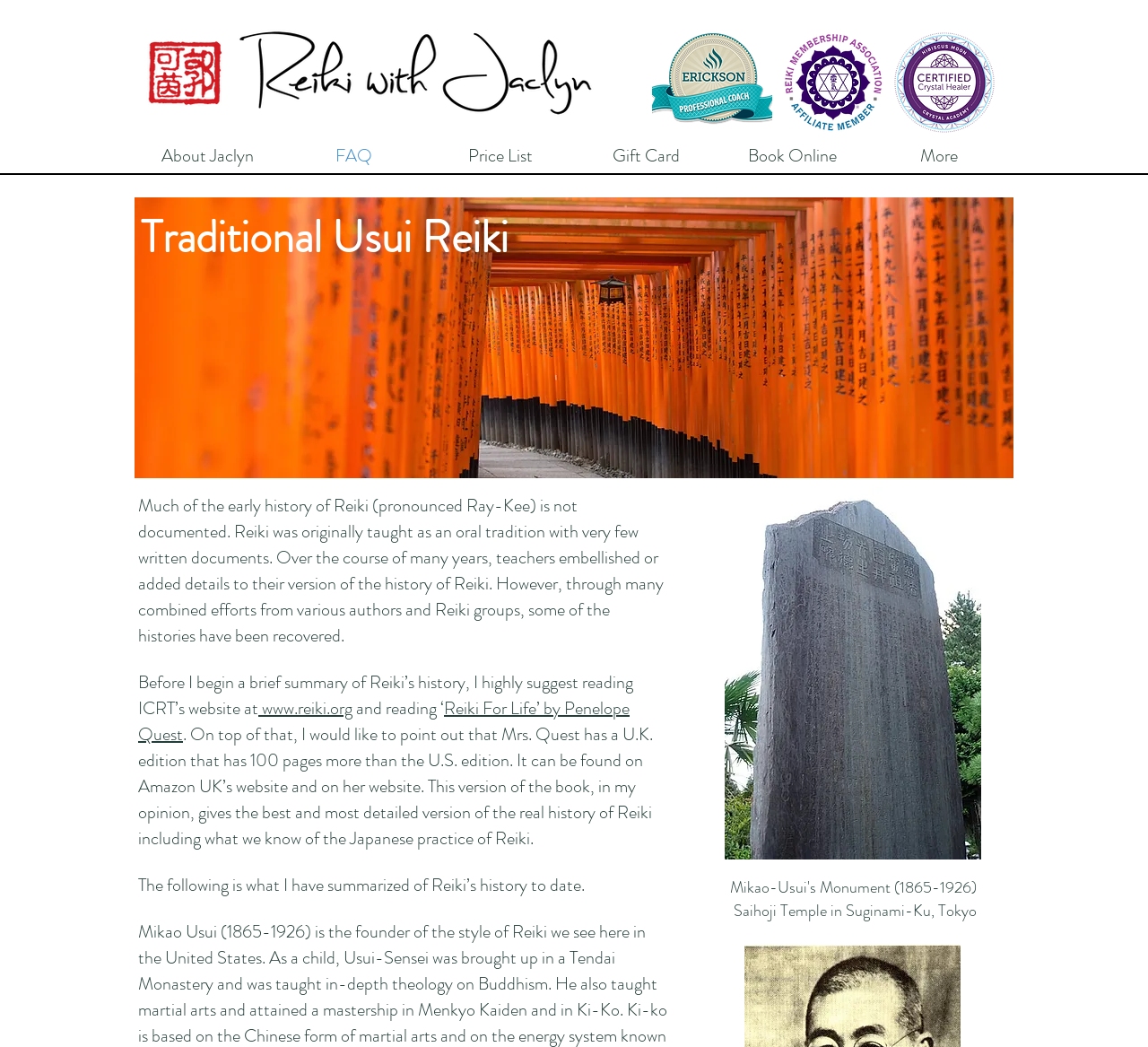Please identify the bounding box coordinates of the clickable area that will fulfill the following instruction: "Check the 'Hibiscus Moon Crystal Academy CCH badge'". The coordinates should be in the format of four float numbers between 0 and 1, i.e., [left, top, right, bottom].

[0.777, 0.027, 0.868, 0.13]